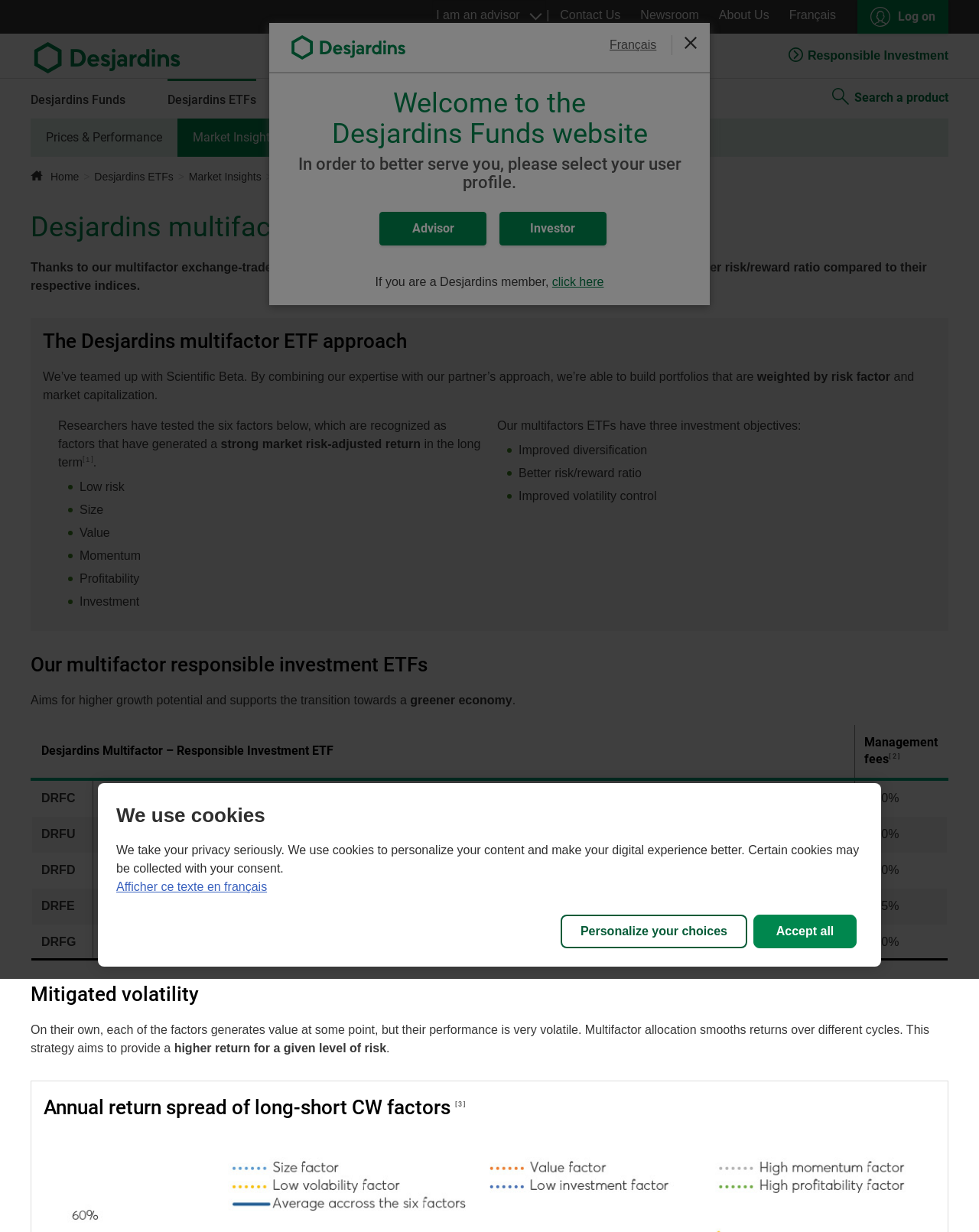What is the purpose of the 'Select a profil' combobox?
Based on the screenshot, answer the question with a single word or phrase.

To choose a user profile